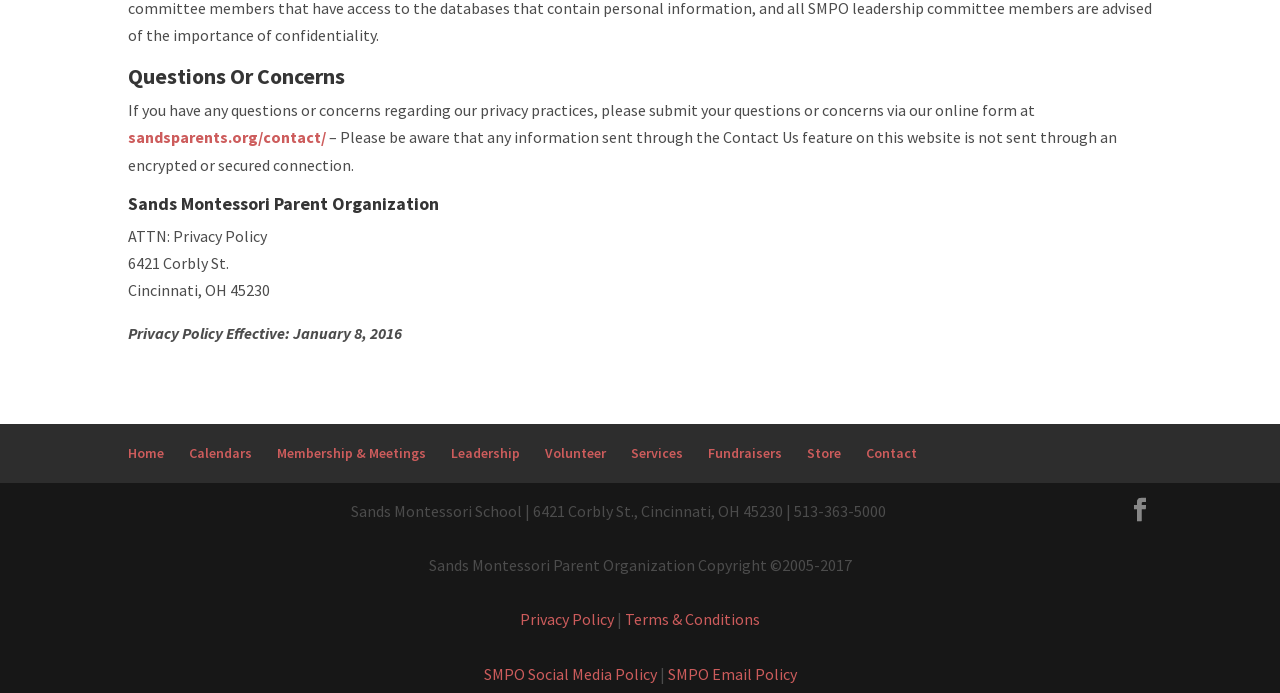Can you identify the bounding box coordinates of the clickable region needed to carry out this instruction: 'visit membership and meetings page'? The coordinates should be four float numbers within the range of 0 to 1, stated as [left, top, right, bottom].

[0.216, 0.641, 0.333, 0.667]